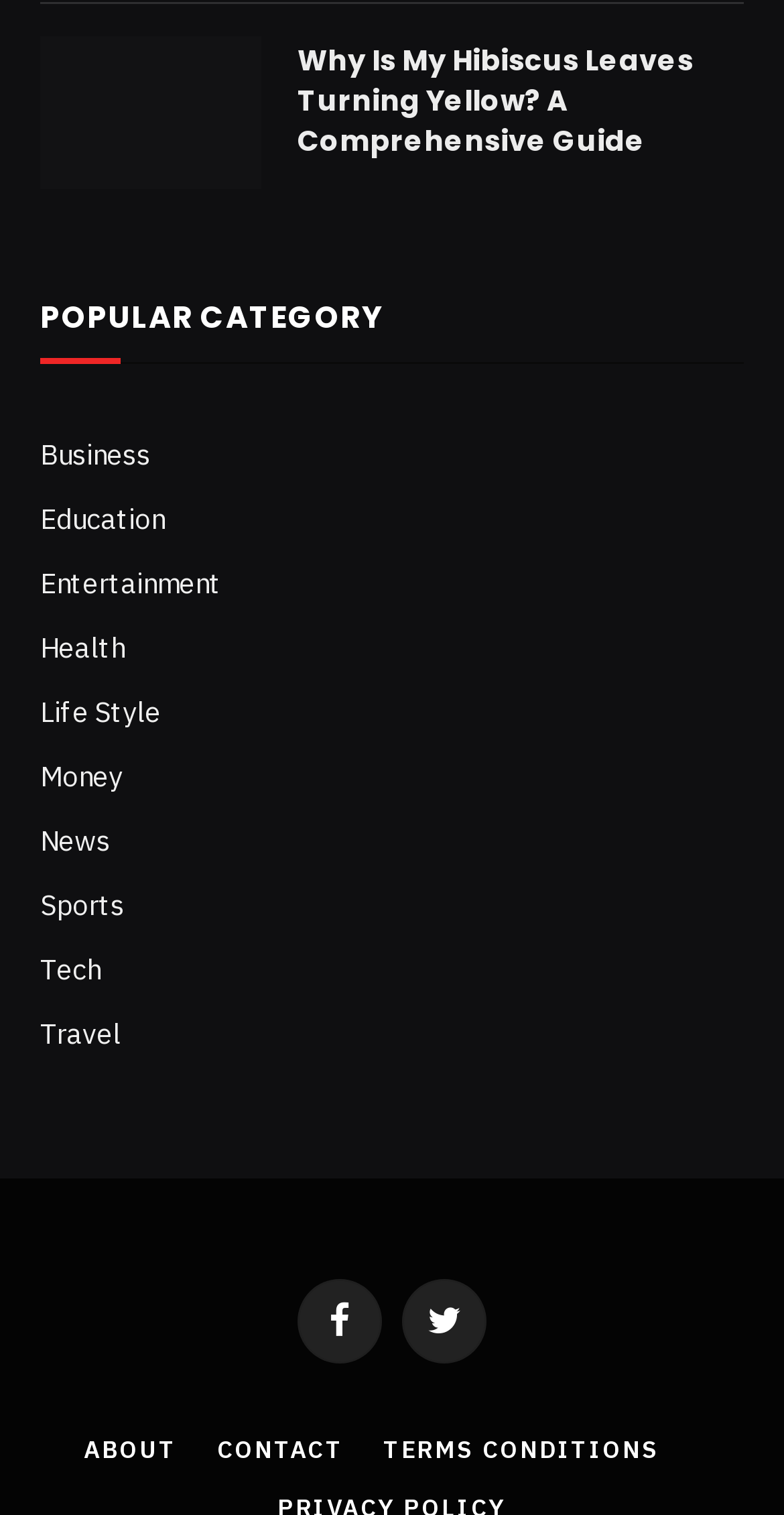Find the bounding box of the UI element described as follows: "Contact".

[0.277, 0.947, 0.438, 0.967]